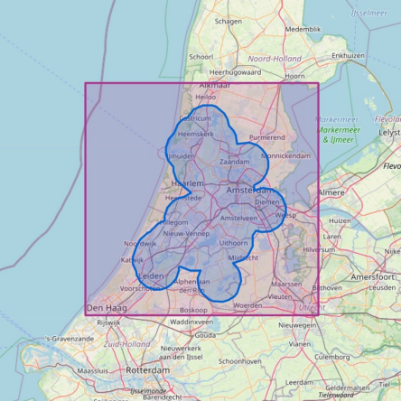Refer to the image and provide a thorough answer to this question:
What cities are included in Notifly's services?

The cities and towns within the operational range of Notifly, as indicated on the map, include Amsterdam, Utrecht, and Purmerend, showcasing the app's intent to enhance air traffic predictability for residents in these areas.